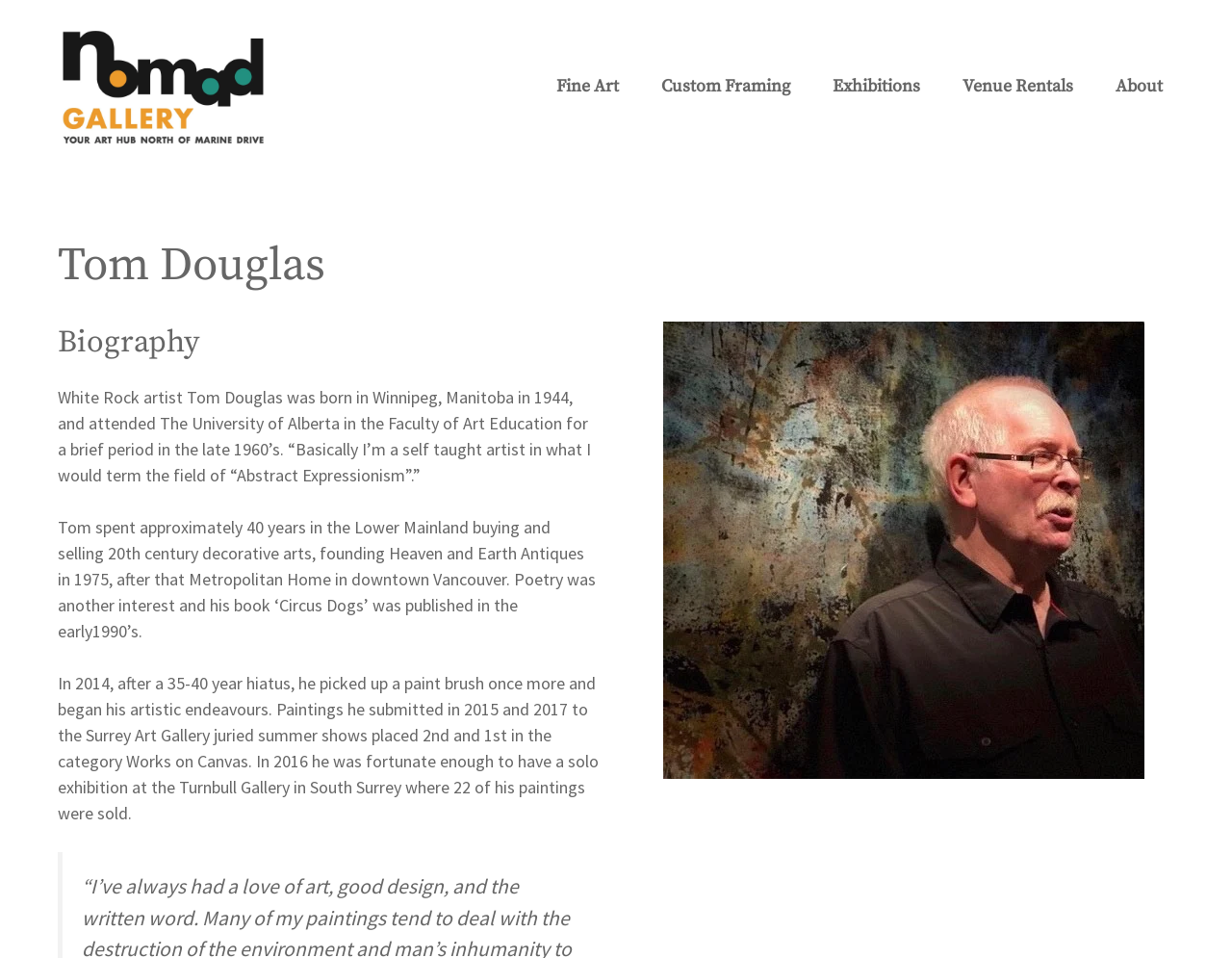Illustrate the webpage with a detailed description.

The webpage is about Tom Douglas, a White Rock artist. At the top, there is a banner with a link to the Nomad Gallery, accompanied by an image of the gallery's logo. Below the banner, a navigation menu is situated, featuring links to Fine Art, Custom Framing, Exhibitions, Venue Rentals, and About.

The main content of the page is divided into two sections. On the left, there is a heading with the artist's name, Tom Douglas, followed by a subheading, Biography. Below the subheading, there are three paragraphs of text that describe Tom Douglas' life, including his birthplace, education, and career as an artist and antique dealer.

On the right side of the page, there is a large figure, likely an image of one of Tom Douglas' artworks, which takes up most of the space. The image is positioned above the navigation menu and spans across the width of the page.

Overall, the webpage provides a brief biography of Tom Douglas, highlighting his background, interests, and achievements as an artist.